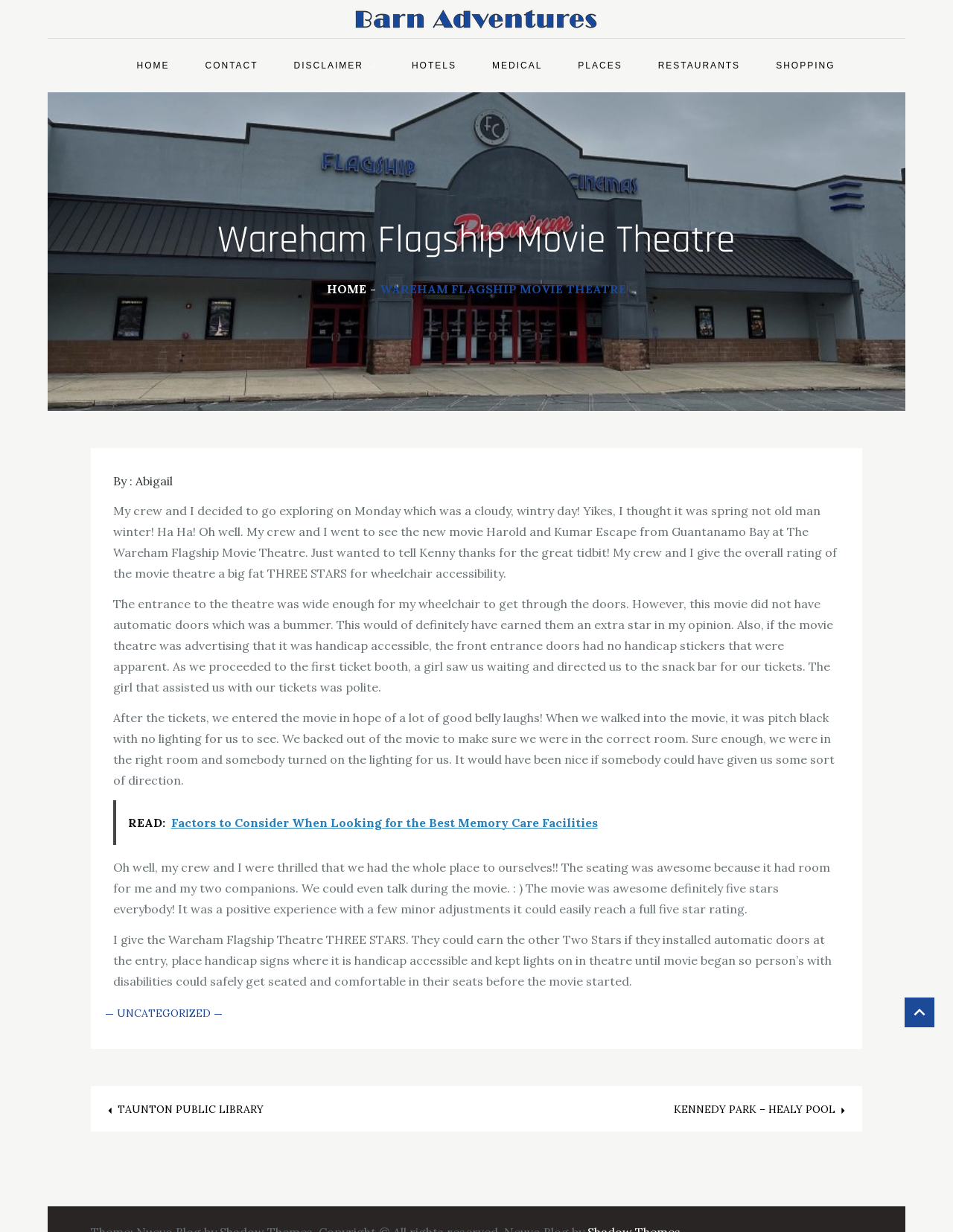Determine the bounding box coordinates for the HTML element described here: "Home".

[0.343, 0.228, 0.384, 0.24]